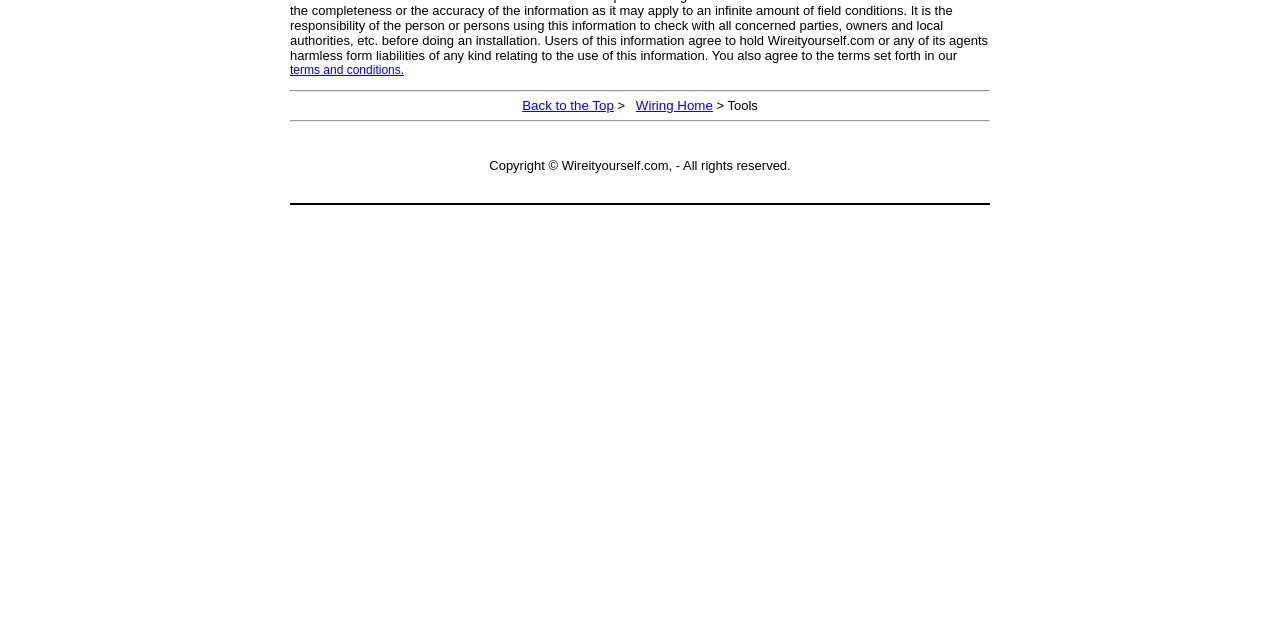Given the element description Back to the Top, specify the bounding box coordinates of the corresponding UI element in the format (top-left x, top-left y, bottom-right x, bottom-right y). All values must be between 0 and 1.

[0.408, 0.153, 0.48, 0.177]